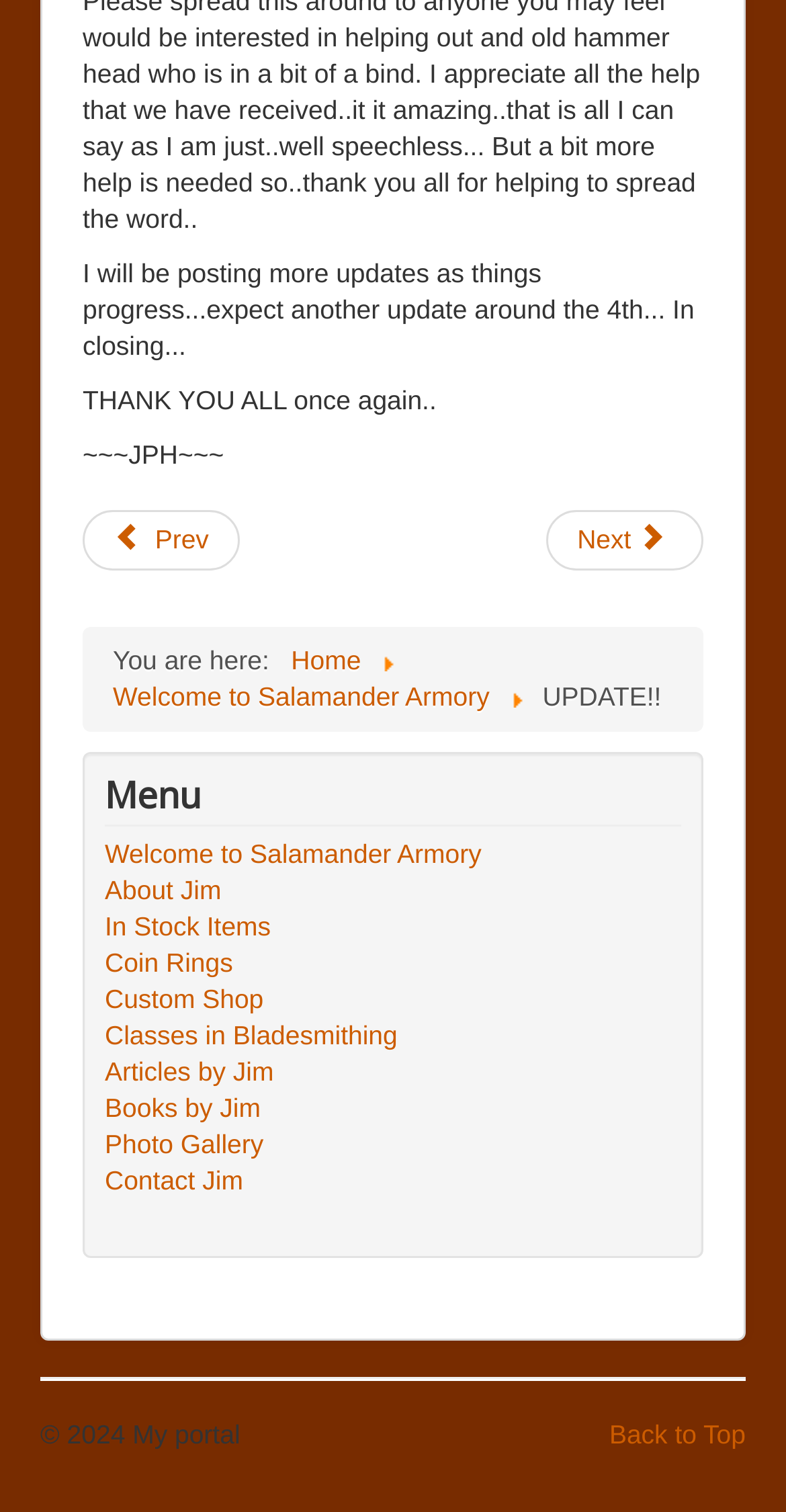How many articles are mentioned?
Answer the question in a detailed and comprehensive manner.

Two articles are mentioned: 'Previous article: Update!' and 'Next article: Update! Back from Nevada..and not so good news'. I found these articles by examining the links at the top of the webpage.